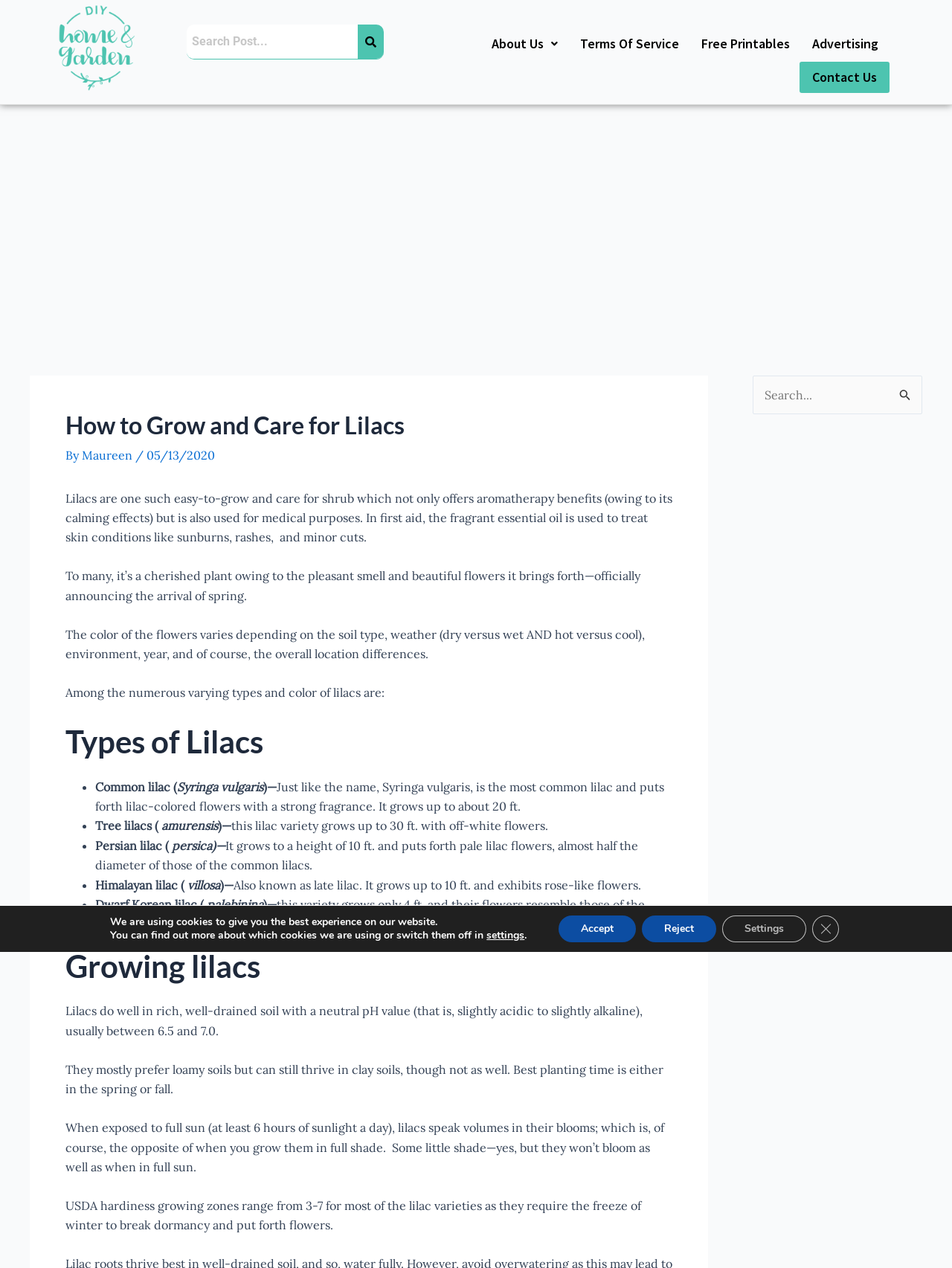Provide a brief response to the question below using a single word or phrase: 
What is the ideal time to plant lilacs?

Spring or fall